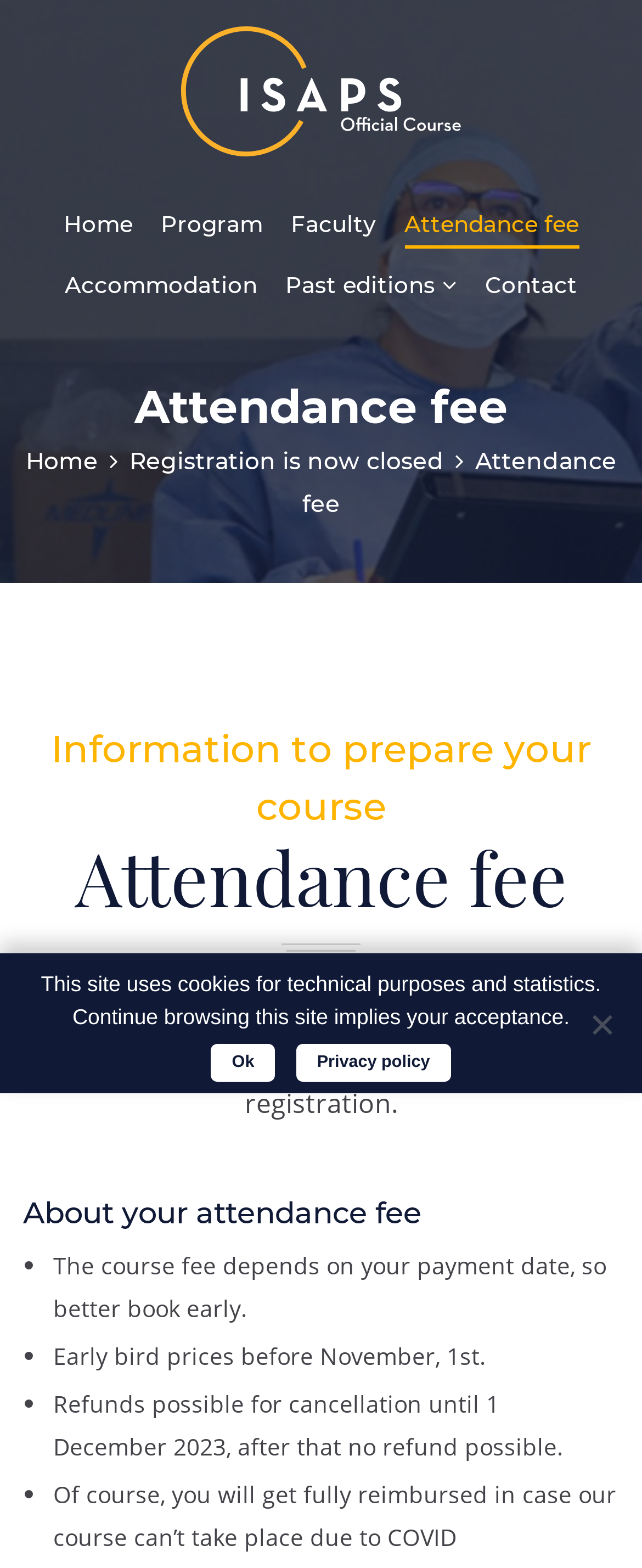Is a refund possible after December 1, 2023?
Using the image as a reference, answer the question in detail.

The webpage states that refunds are possible for cancellations until December 1, 2023, but after that, no refund is possible, implying that there is no refund option available after this date.